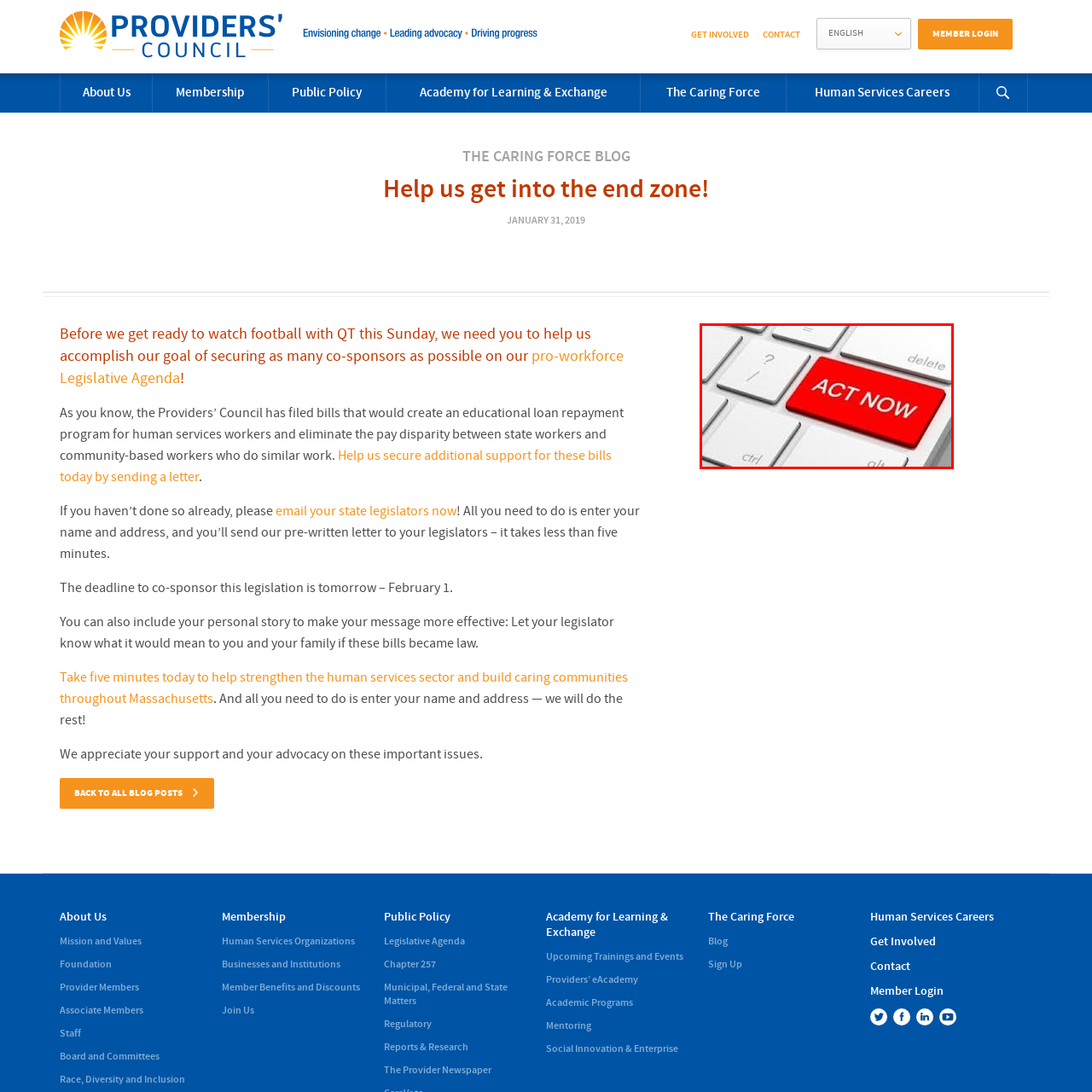Examine the image within the red border, What is the purpose of the 'ACT NOW' button? 
Please provide a one-word or one-phrase answer.

to motivate viewers